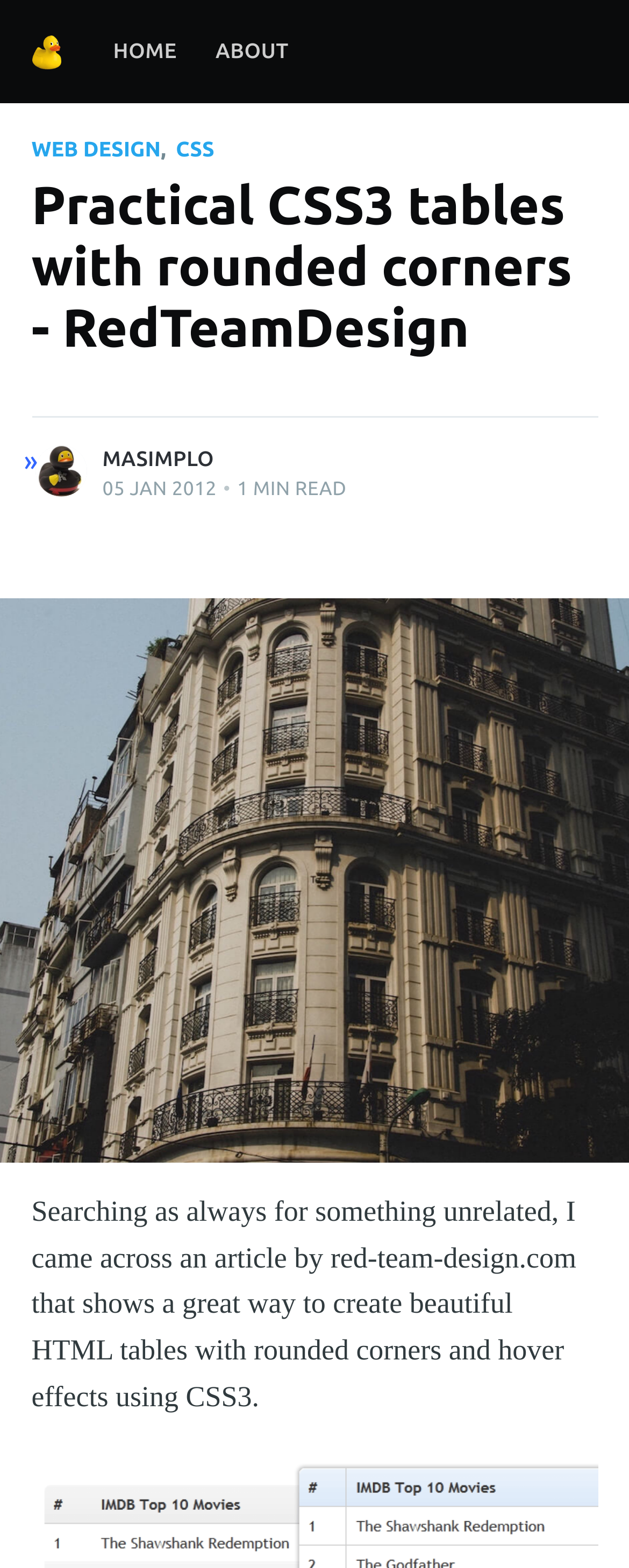What is the topic of the article?
Please utilize the information in the image to give a detailed response to the question.

The topic of the article can be inferred from the heading 'Practical CSS3 tables with rounded corners - RedTeamDesign' and the static text 'Searching as always for something unrelated, I came across an article by red-team-design.com that shows a great way to create beautiful HTML tables with rounded corners and hover effects using CSS3.'